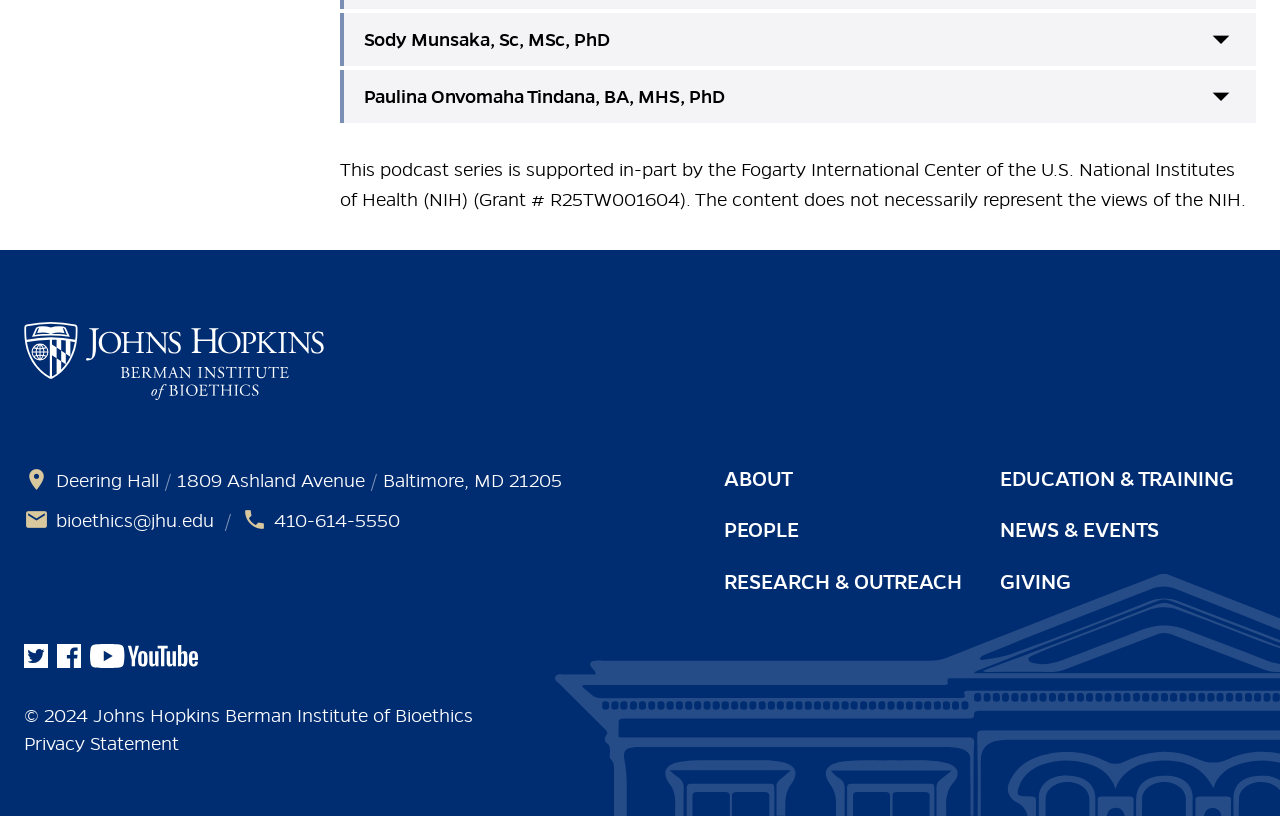What is the address of Deering Hall?
Look at the image and respond to the question as thoroughly as possible.

The address of Deering Hall is mentioned in the static text elements, which are '1809 Ashland Avenue' and 'Baltimore, MD 21205', indicating the full address.